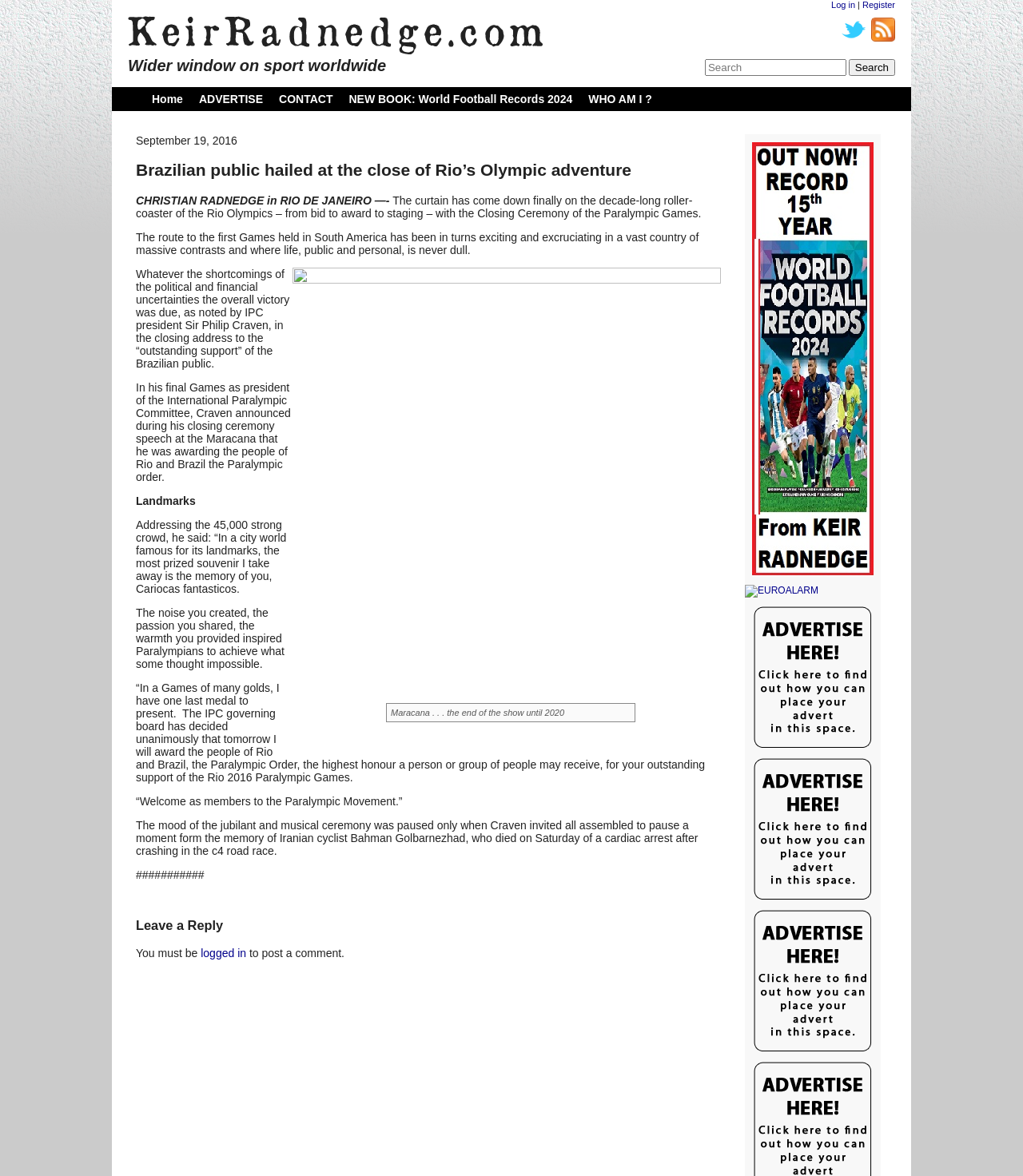Find the bounding box coordinates for the area you need to click to carry out the instruction: "Register for an account". The coordinates should be four float numbers between 0 and 1, indicated as [left, top, right, bottom].

[0.843, 0.0, 0.875, 0.008]